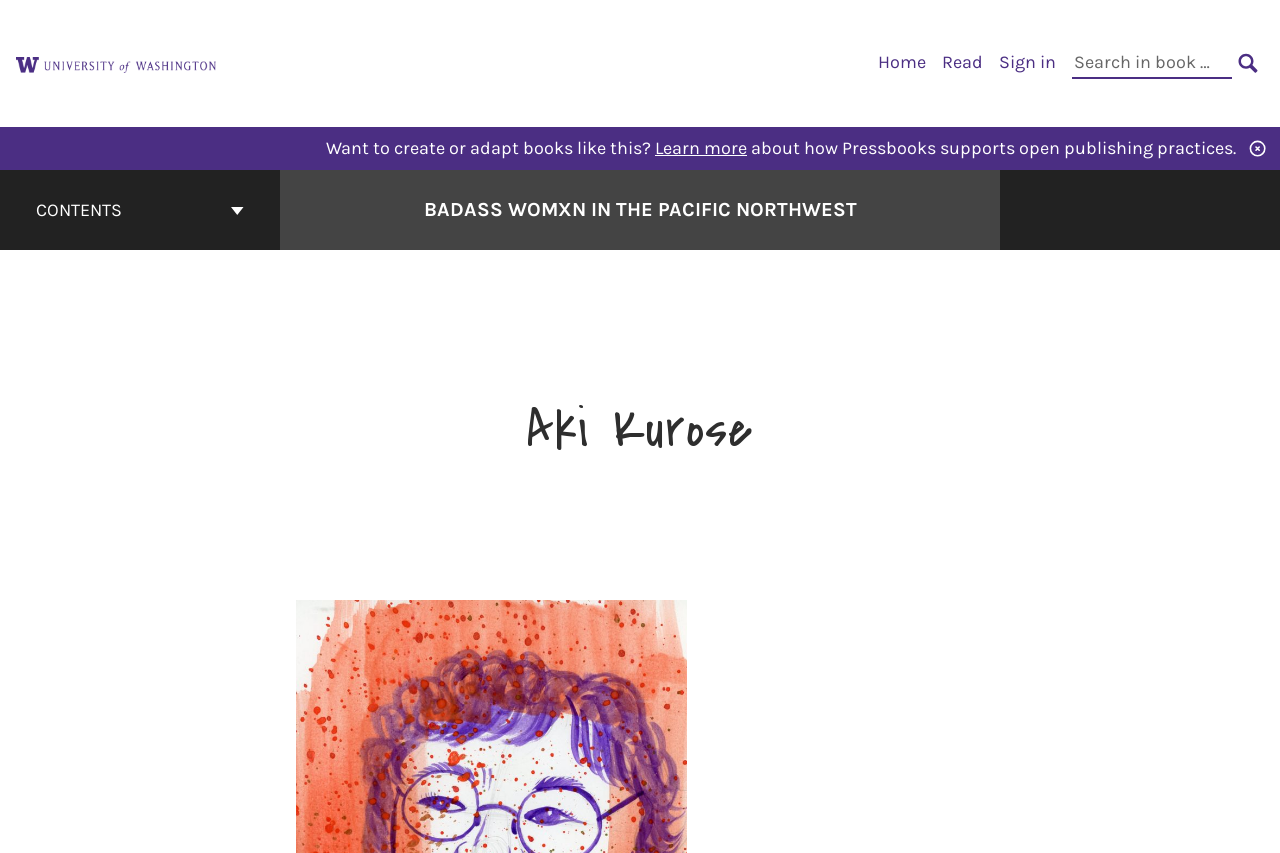Based on the provided description, "Sign in", find the bounding box of the corresponding UI element in the screenshot.

[0.78, 0.06, 0.825, 0.086]